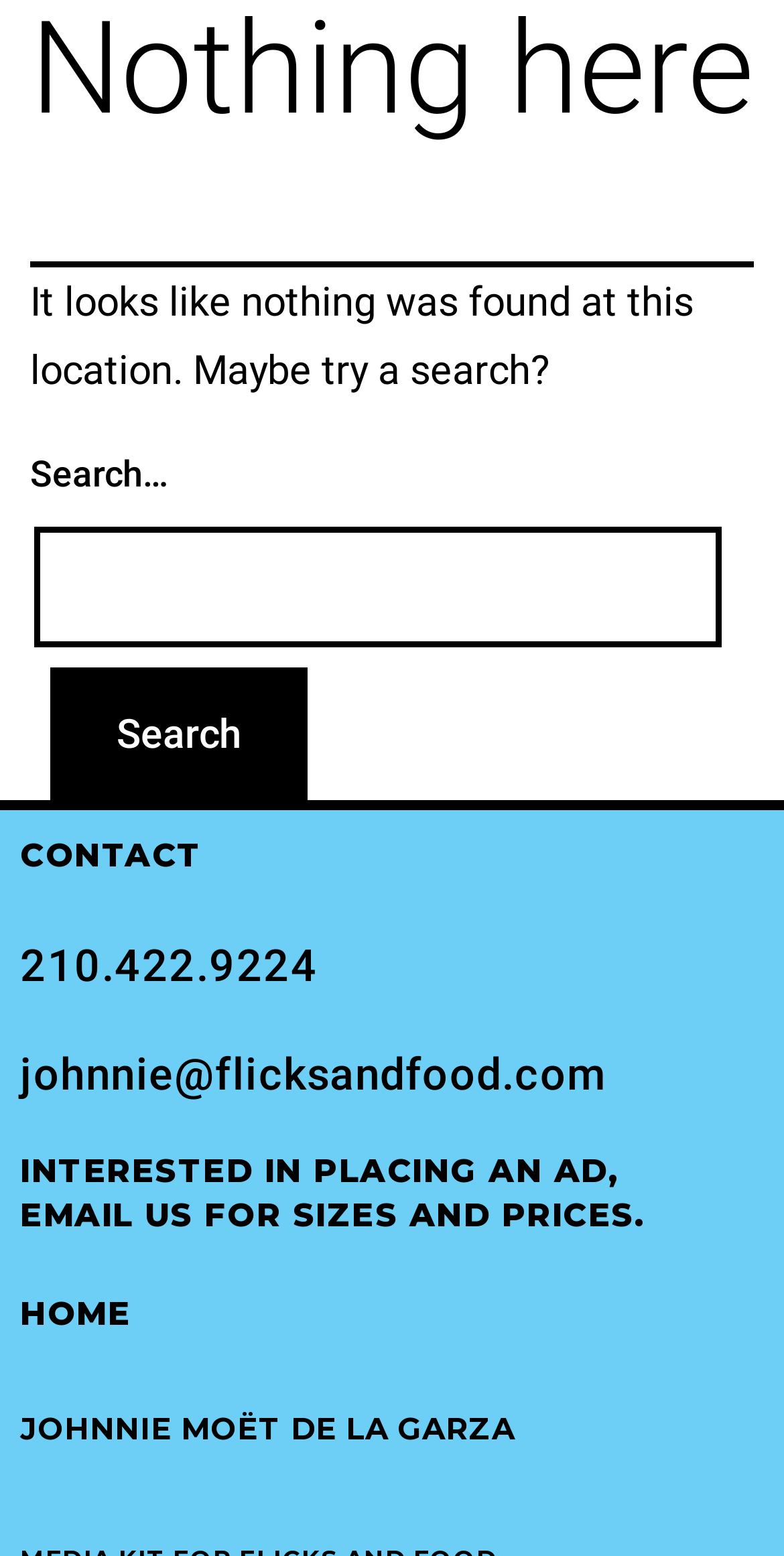Based on the element description johnnie@flicksandfood.com, identify the bounding box coordinates for the UI element. The coordinates should be in the format (top-left x, top-left y, bottom-right x, bottom-right y) and within the 0 to 1 range.

[0.026, 0.677, 0.773, 0.705]